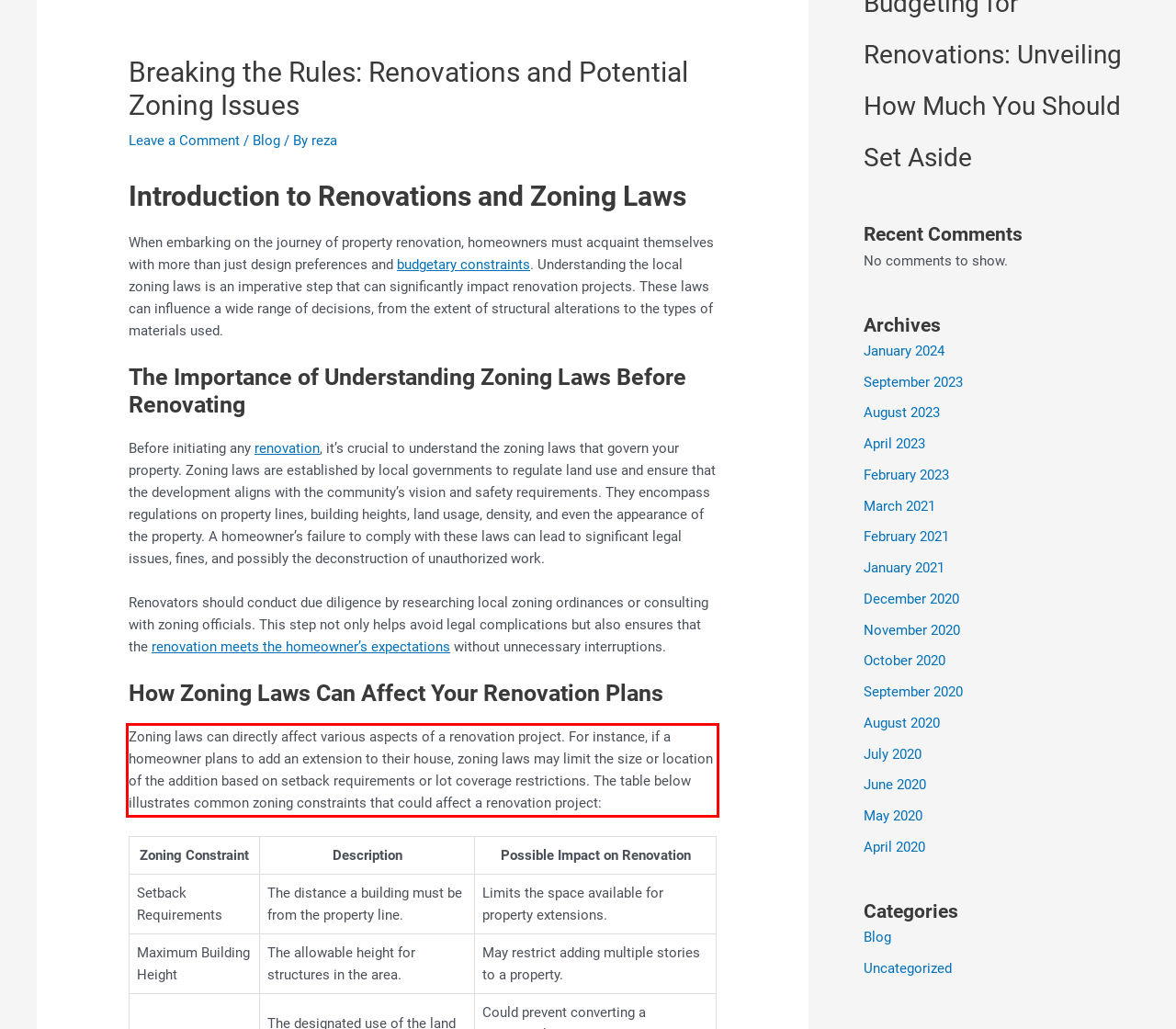Given the screenshot of a webpage, identify the red rectangle bounding box and recognize the text content inside it, generating the extracted text.

Zoning laws can directly affect various aspects of a renovation project. For instance, if a homeowner plans to add an extension to their house, zoning laws may limit the size or location of the addition based on setback requirements or lot coverage restrictions. The table below illustrates common zoning constraints that could affect a renovation project: